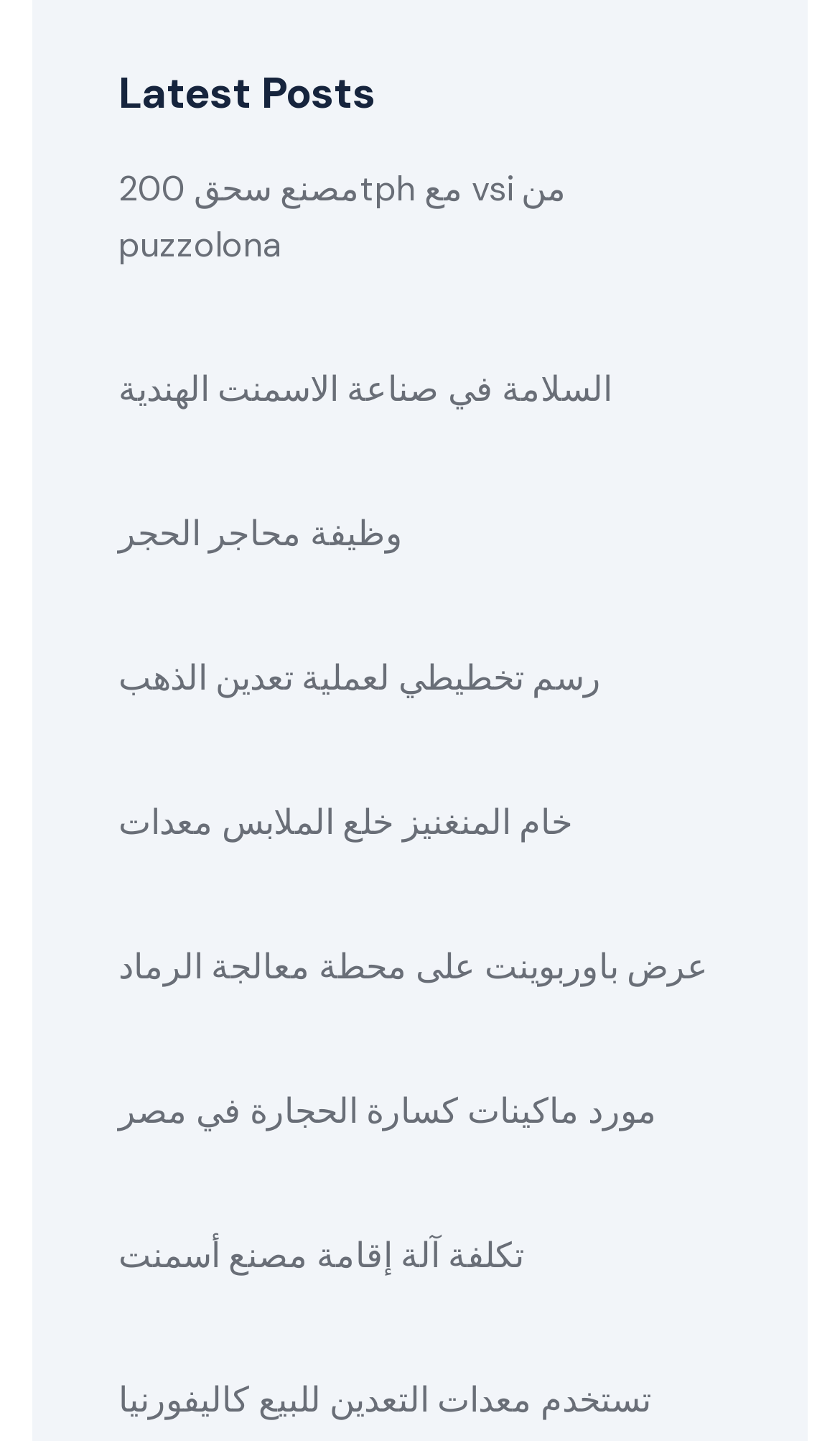What is the vertical position of the 'السلامة في صناعة الاسمنت الهندية' link?
Answer the question with a detailed explanation, including all necessary information.

I compared the y1 and y2 coordinates of each link and found that the 'السلامة في صناعة الاسمنت الهندية' link has a y1 value of 0.251, which is greater than the y1 value of the first link, but less than the y1 value of the third link, indicating that it is in the second position vertically.